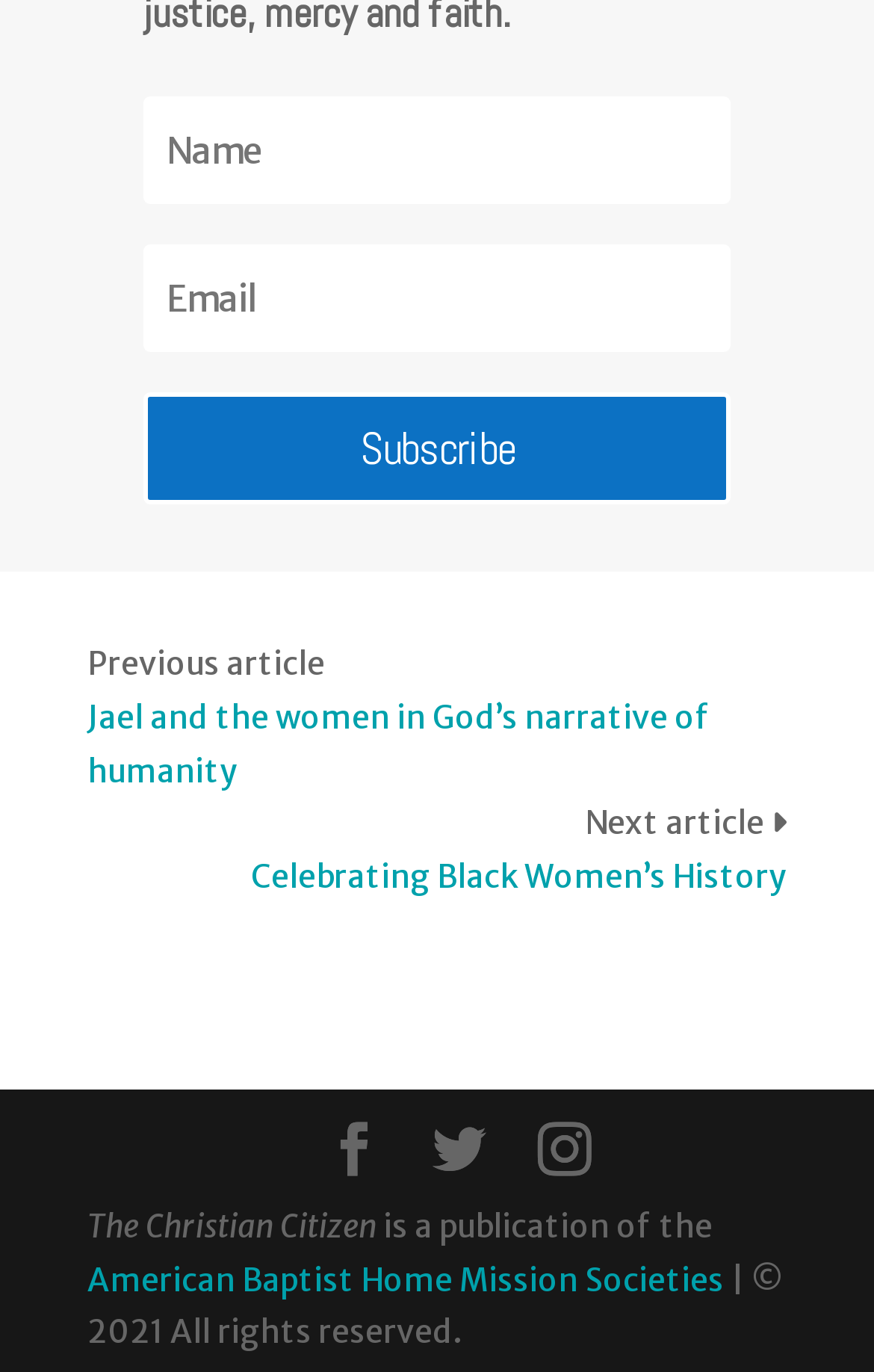Please reply to the following question using a single word or phrase: 
What is the name of the publication?

The Christian Citizen